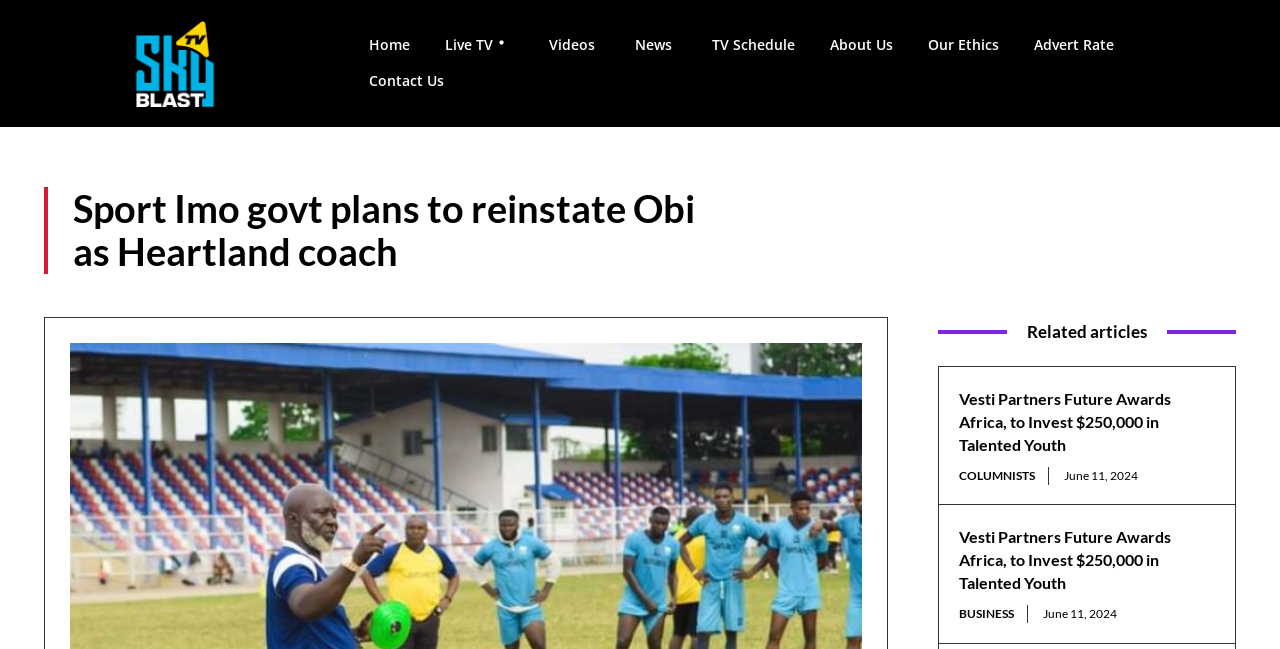Please respond to the question with a concise word or phrase:
What is the name of the TV channel?

Sky Blast TV